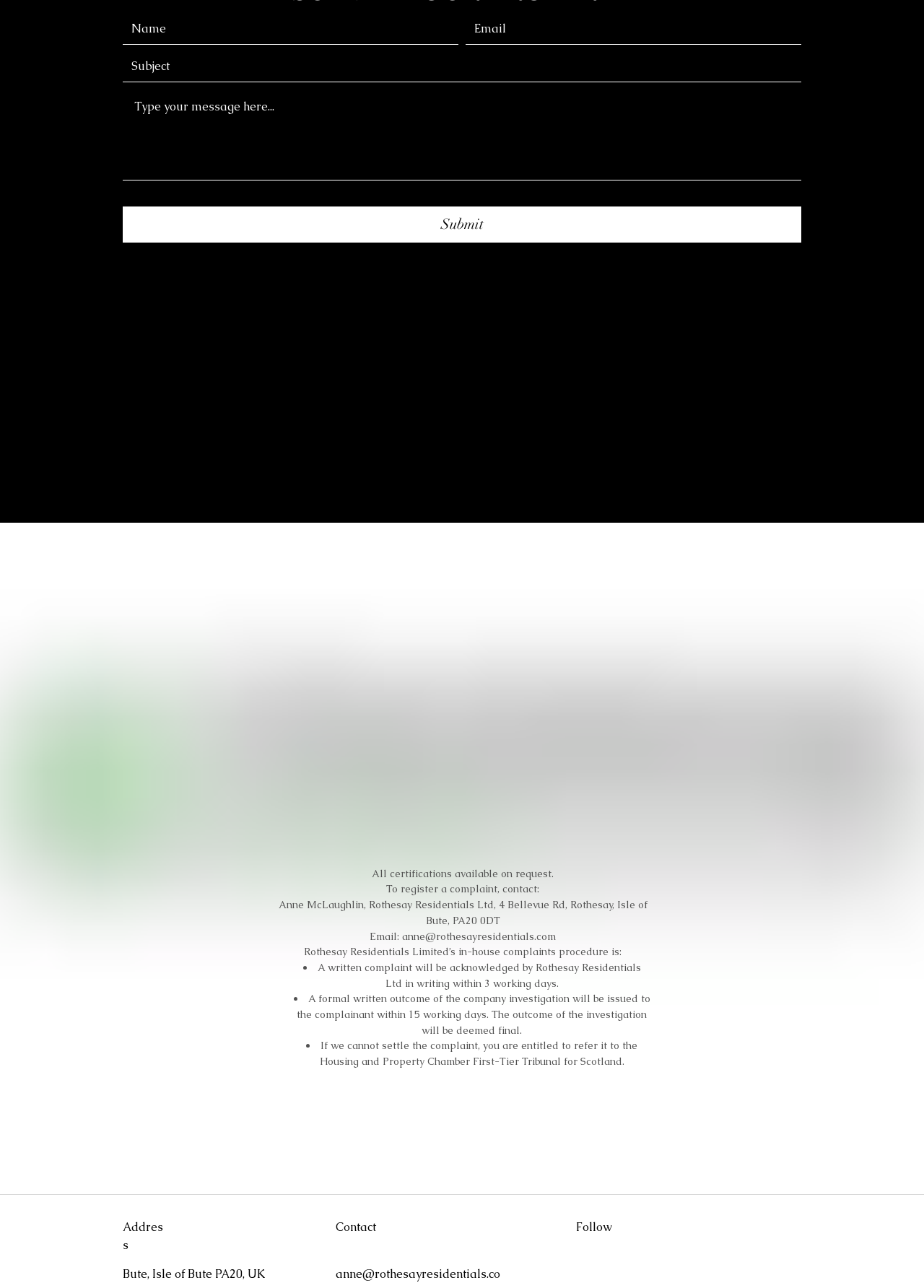How many steps are in the company's in-house complaints procedure?
Using the image as a reference, deliver a detailed and thorough answer to the question.

The company's in-house complaints procedure is outlined in three steps: a written complaint will be acknowledged in writing within 3 working days, a formal written outcome of the company investigation will be issued to the complainant within 15 working days, and if the complaint cannot be settled, it can be referred to the Housing and Property Chamber First-Tier Tribunal for Scotland.